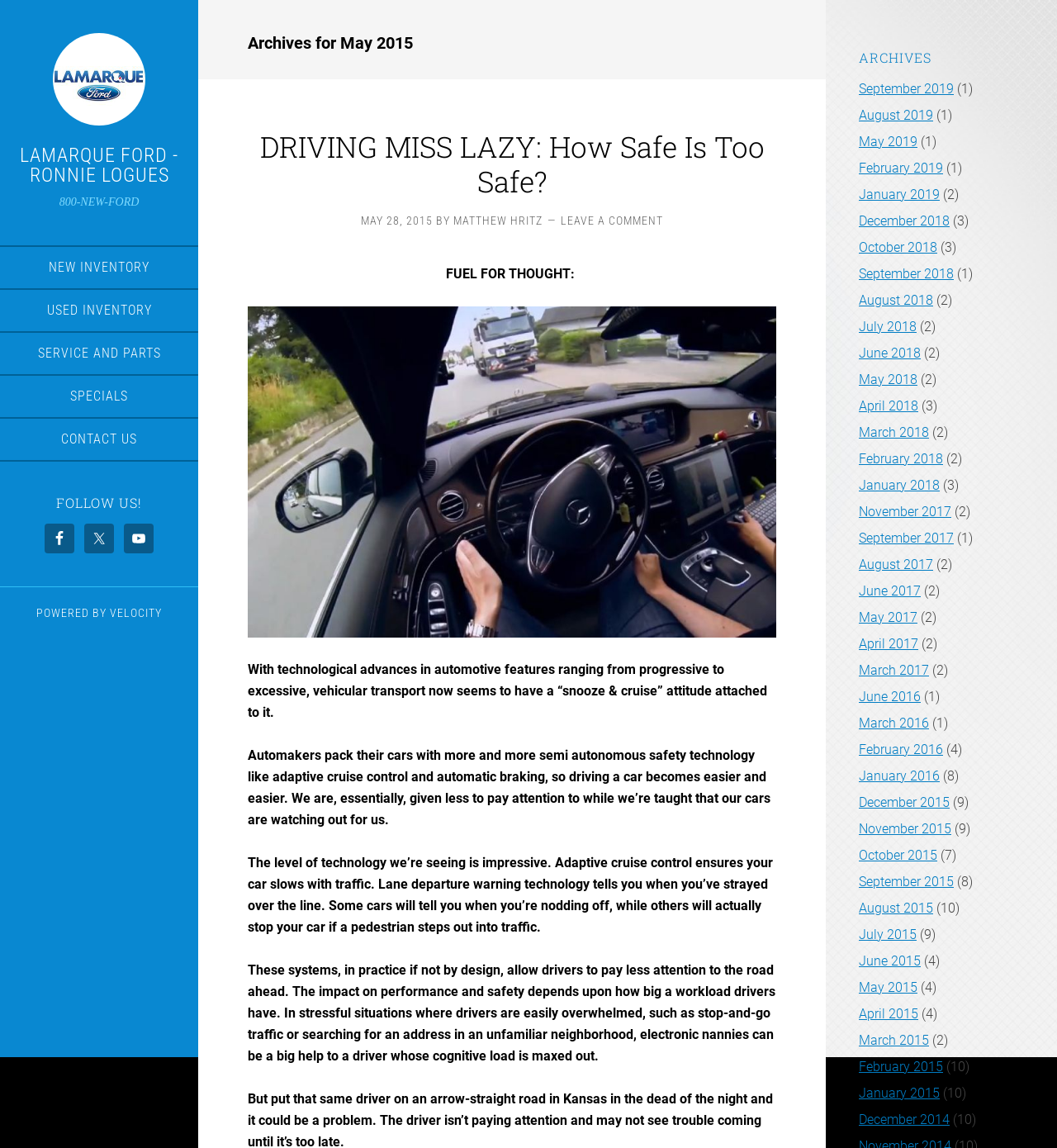Locate the primary headline on the webpage and provide its text.

Archives for May 2015